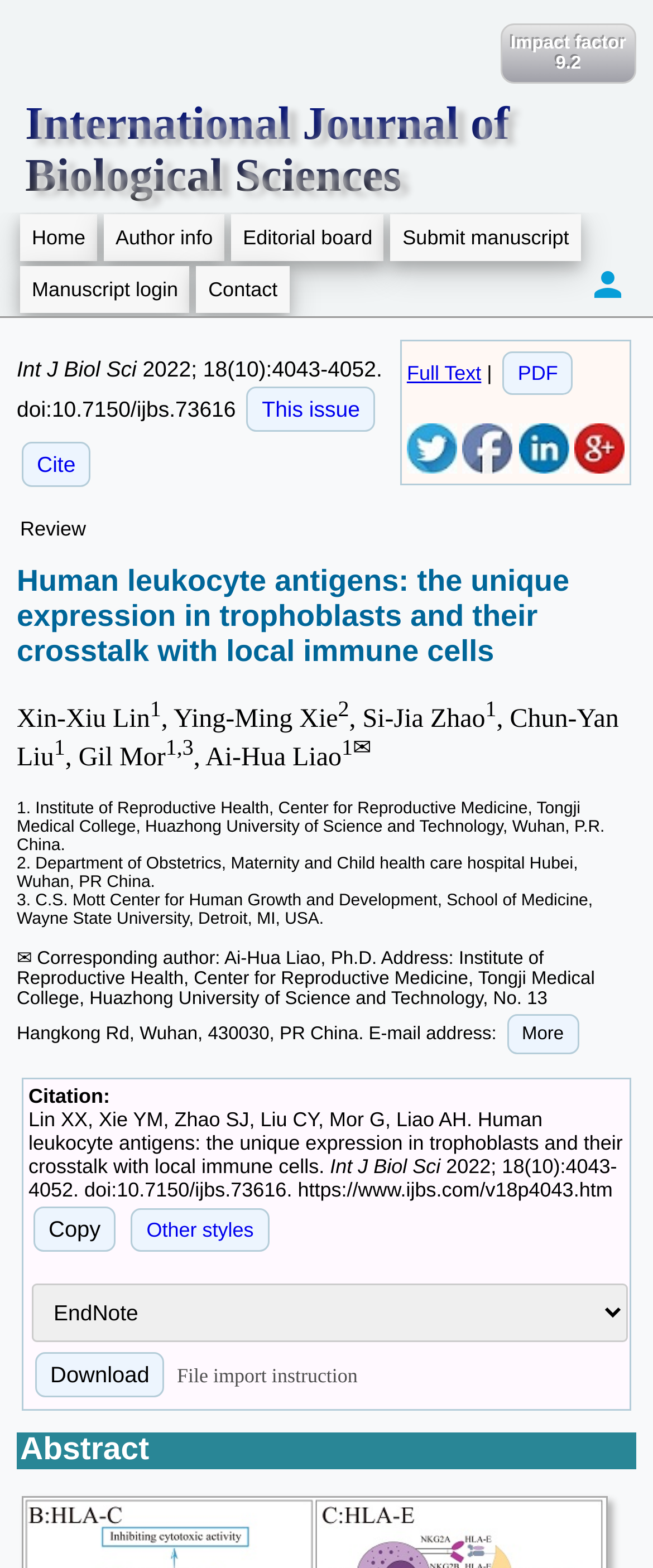Find the UI element described as: "Copy" and predict its bounding box coordinates. Ensure the coordinates are four float numbers between 0 and 1, [left, top, right, bottom].

[0.051, 0.77, 0.177, 0.799]